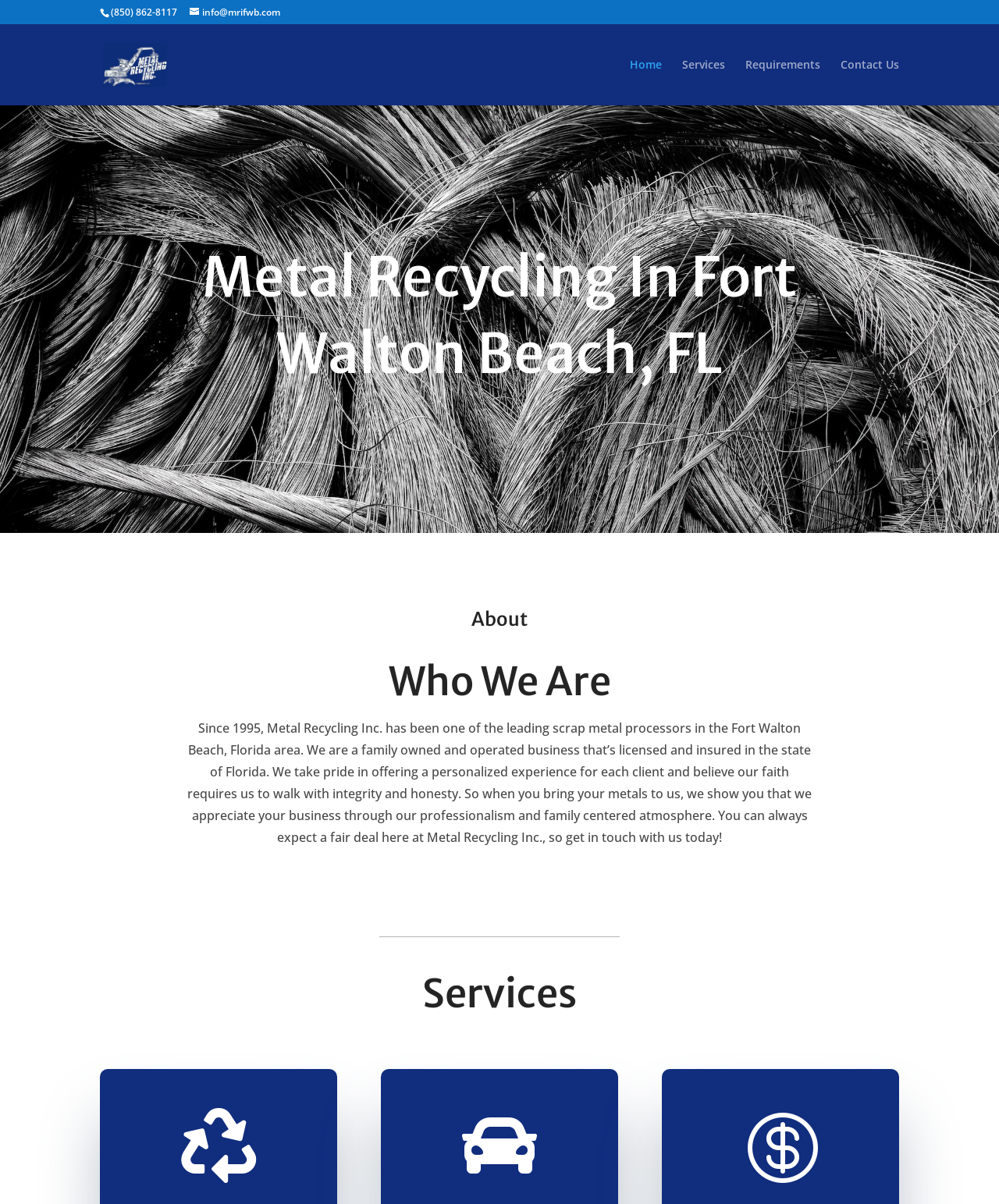How many links are in the top navigation menu?
Answer with a single word or phrase by referring to the visual content.

4